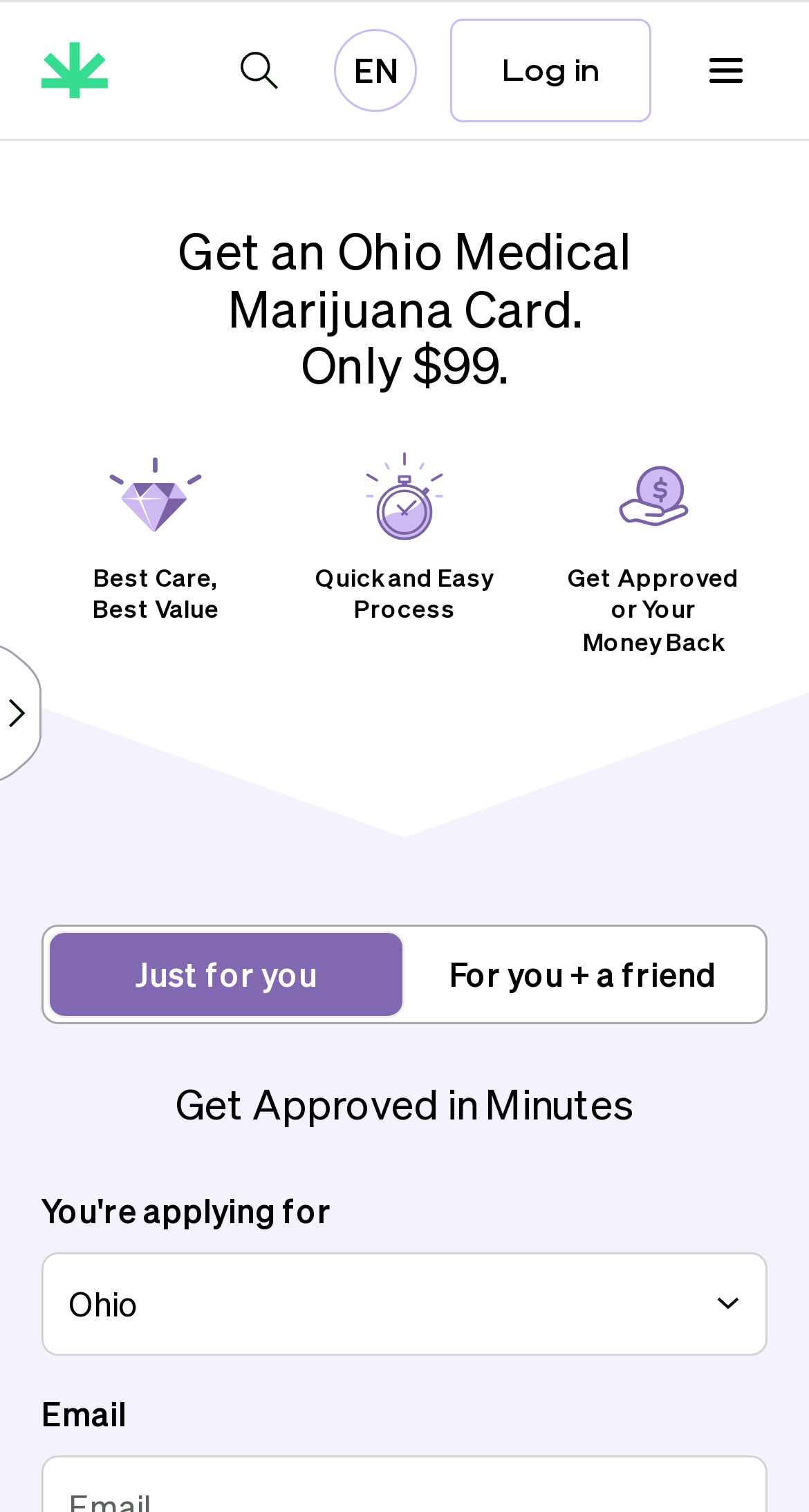Could you identify the text that serves as the heading for this webpage?

Get an Ohio Medical Marijuana Card.
Only $99.